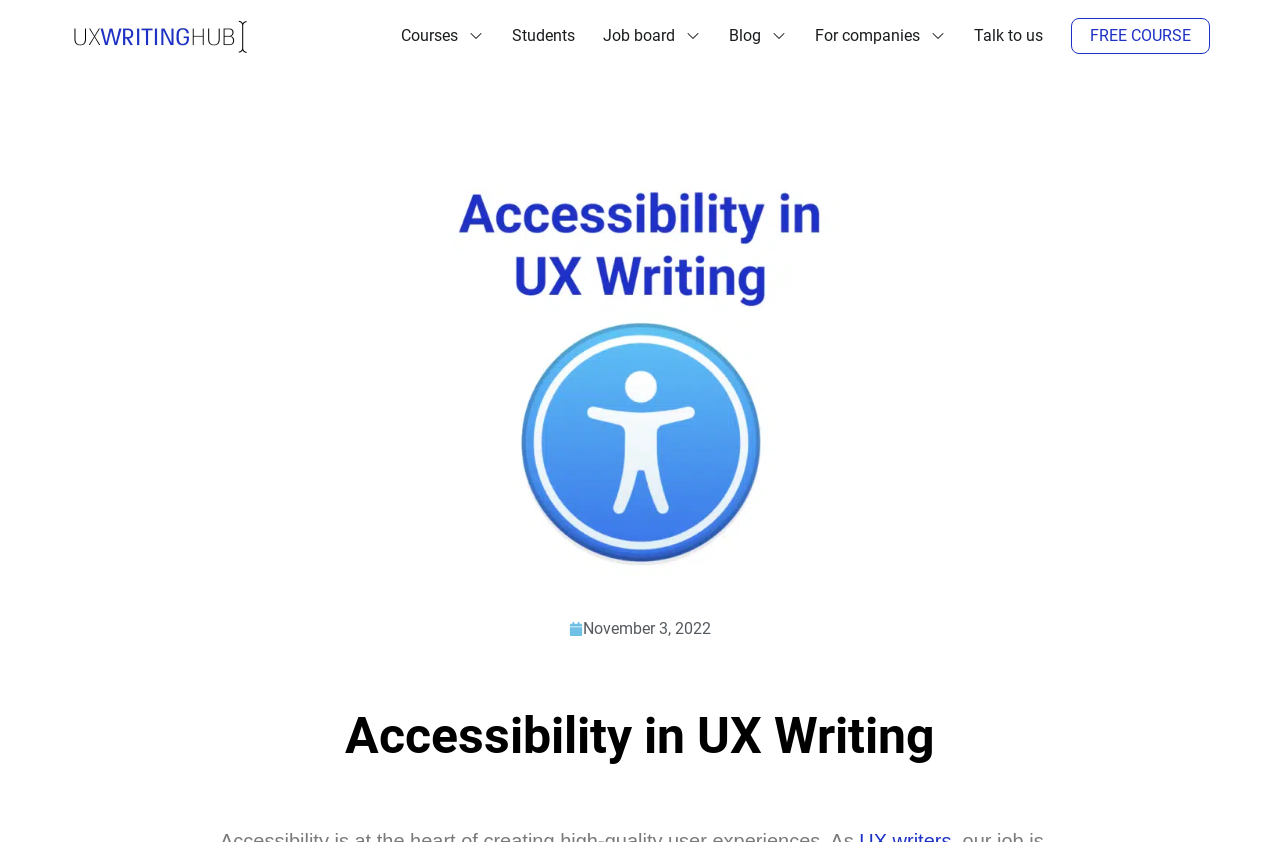Provide a one-word or short-phrase answer to the question:
What is the text on the image at the top of the webpage?

Accessibility in UX Writing